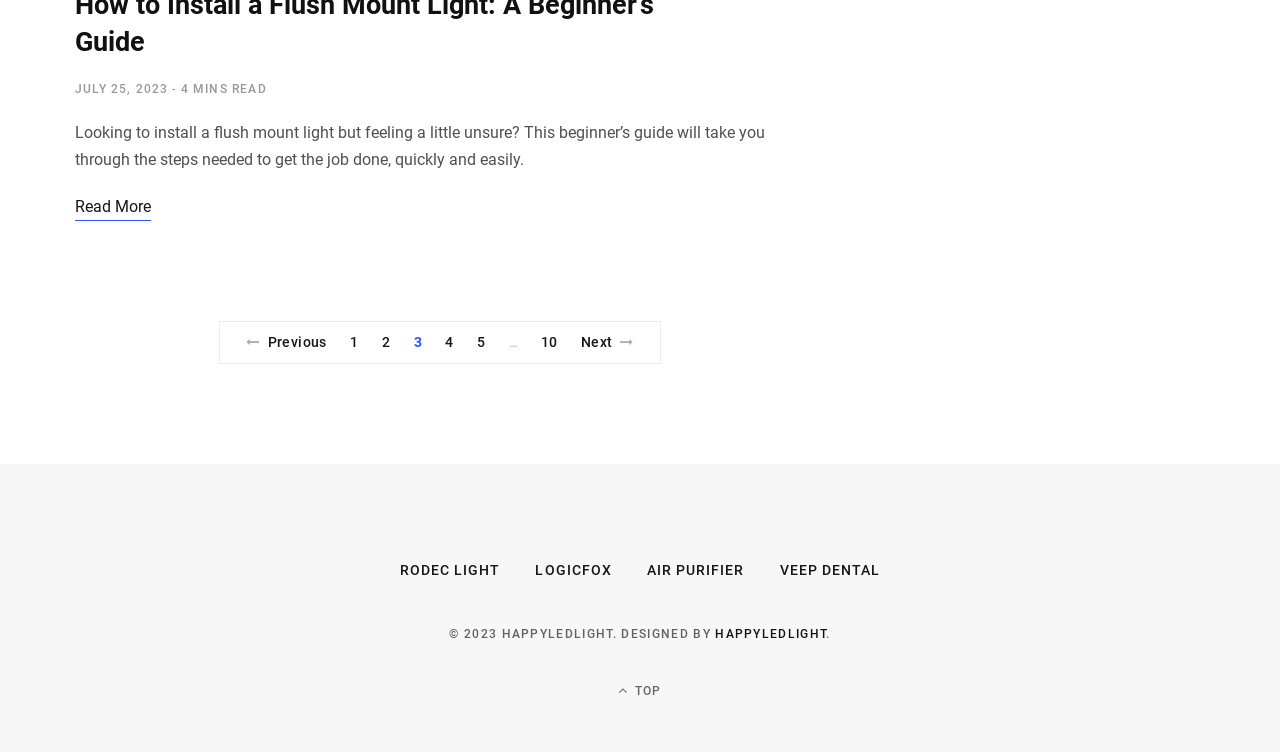Please indicate the bounding box coordinates for the clickable area to complete the following task: "Visit RODEC LIGHT website". The coordinates should be specified as four float numbers between 0 and 1, i.e., [left, top, right, bottom].

[0.312, 0.748, 0.391, 0.769]